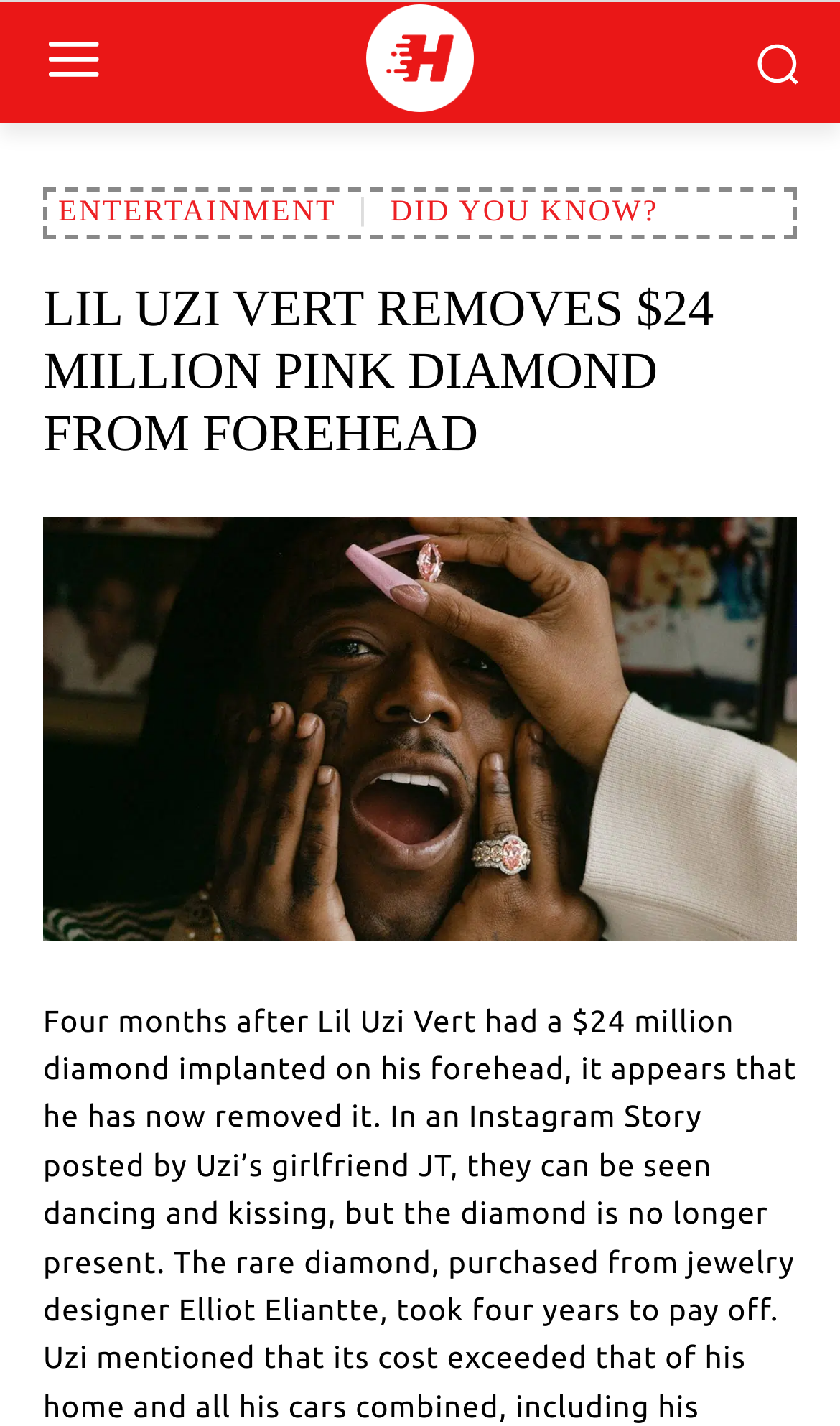Create an in-depth description of the webpage, covering main sections.

The webpage is about Lil Uzi Vert removing a $24 million pink diamond from his forehead. At the top left of the page, there is a logo link, accompanied by a logo image. To the right of the logo, there is a small, unidentified image. Below the logo, there are two links, "ENTERTAINMENT" and "DID YOU KNOW?", positioned side by side. 

The main content of the page is a news article, indicated by a large heading that spans almost the entire width of the page, stating "LIL UZI VERT REMOVES $24 MILLION PINK DIAMOND FROM FOREHEAD". Below the heading, there is a large image of Lil Uzi Vert, taking up a significant portion of the page.